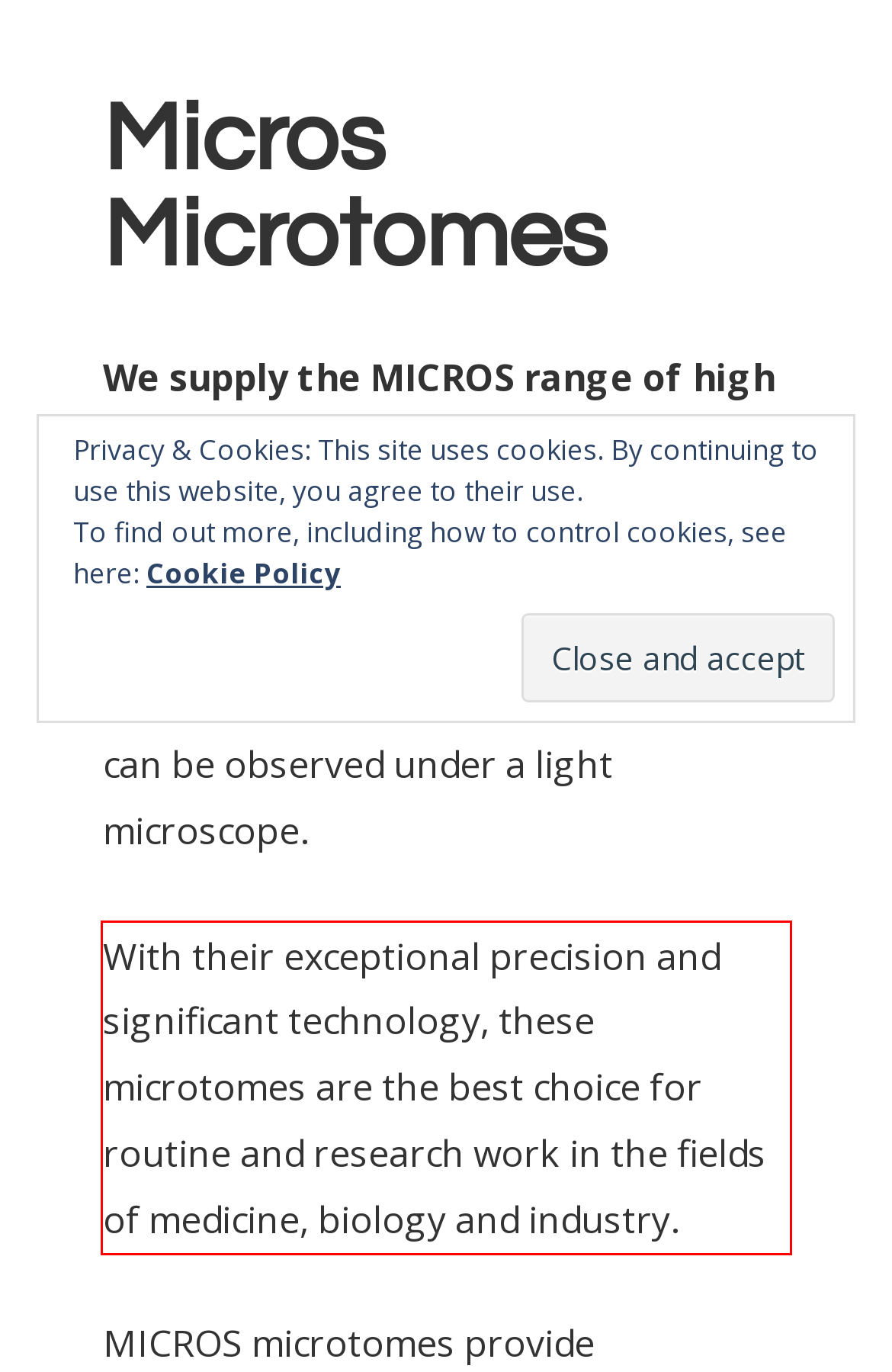You are given a screenshot with a red rectangle. Identify and extract the text within this red bounding box using OCR.

With their exceptional precision and significant technology, these microtomes are the best choice for routine and research work in the fields of medicine, biology and industry.